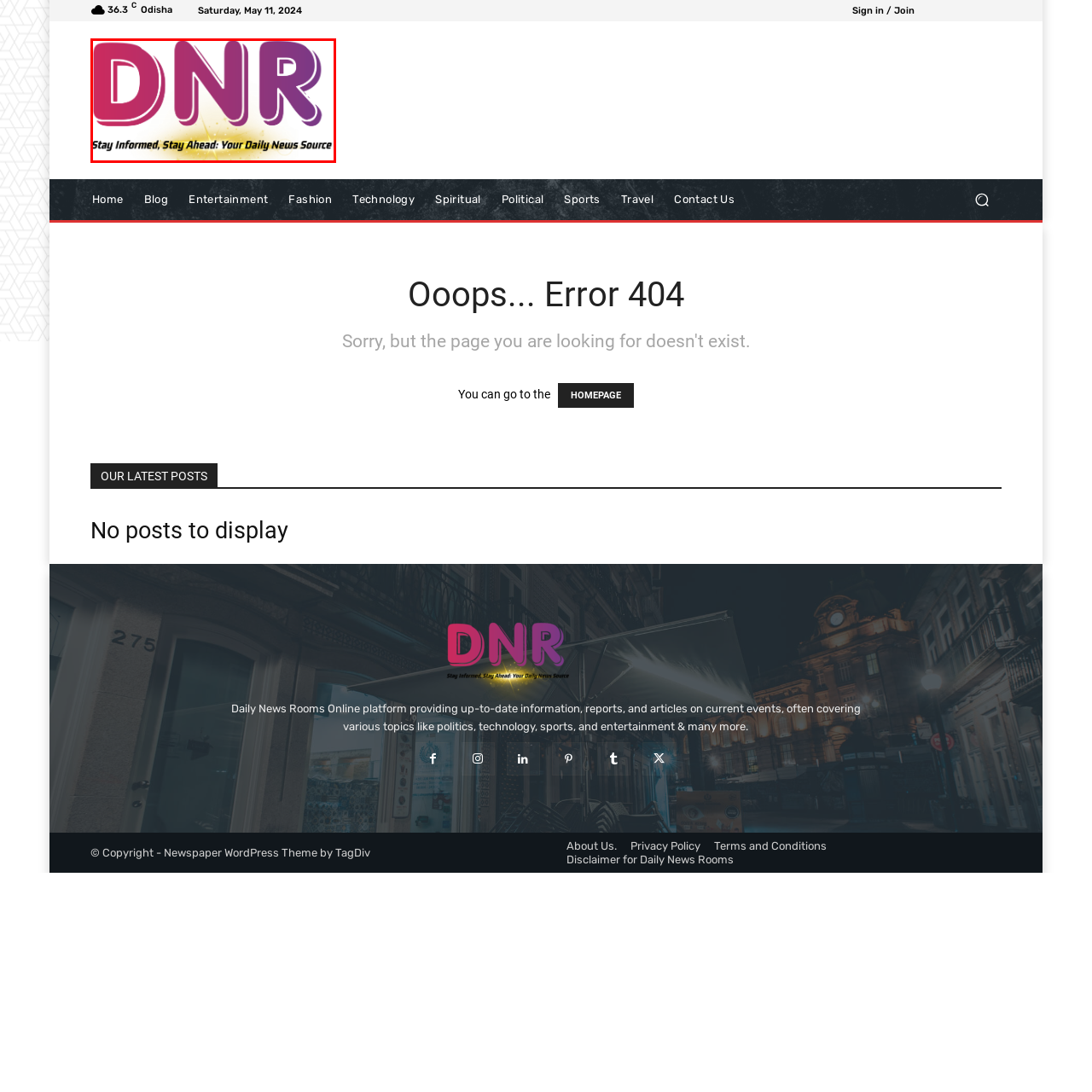Look at the image within the red outline, What is the tagline of Daily News Rooms? Answer with one word or phrase.

Stay Informed, Stay Ahead: Your Daily News Source